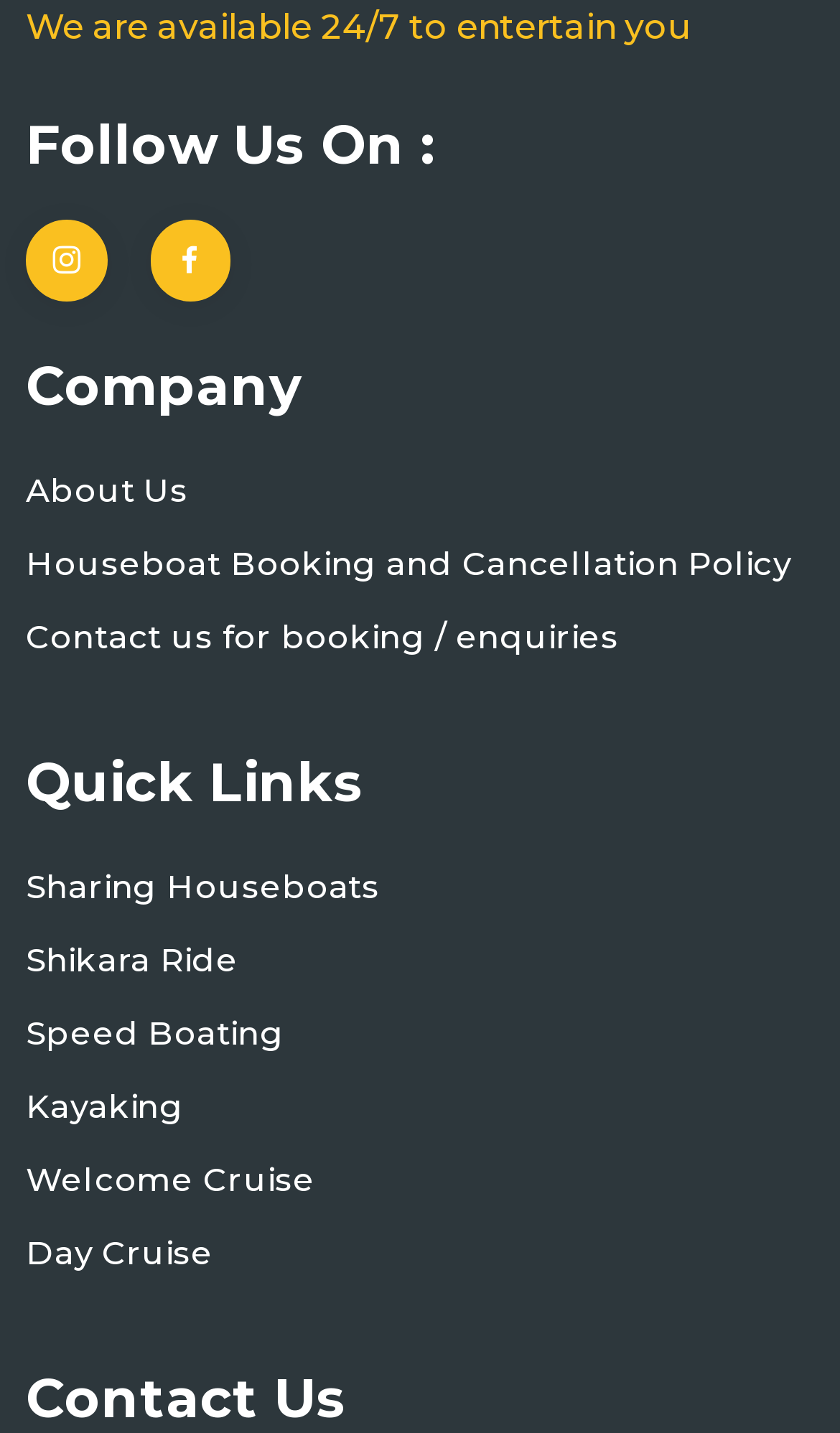Determine the bounding box coordinates of the clickable area required to perform the following instruction: "Explore Shikara Ride". The coordinates should be represented as four float numbers between 0 and 1: [left, top, right, bottom].

[0.031, 0.653, 0.284, 0.687]